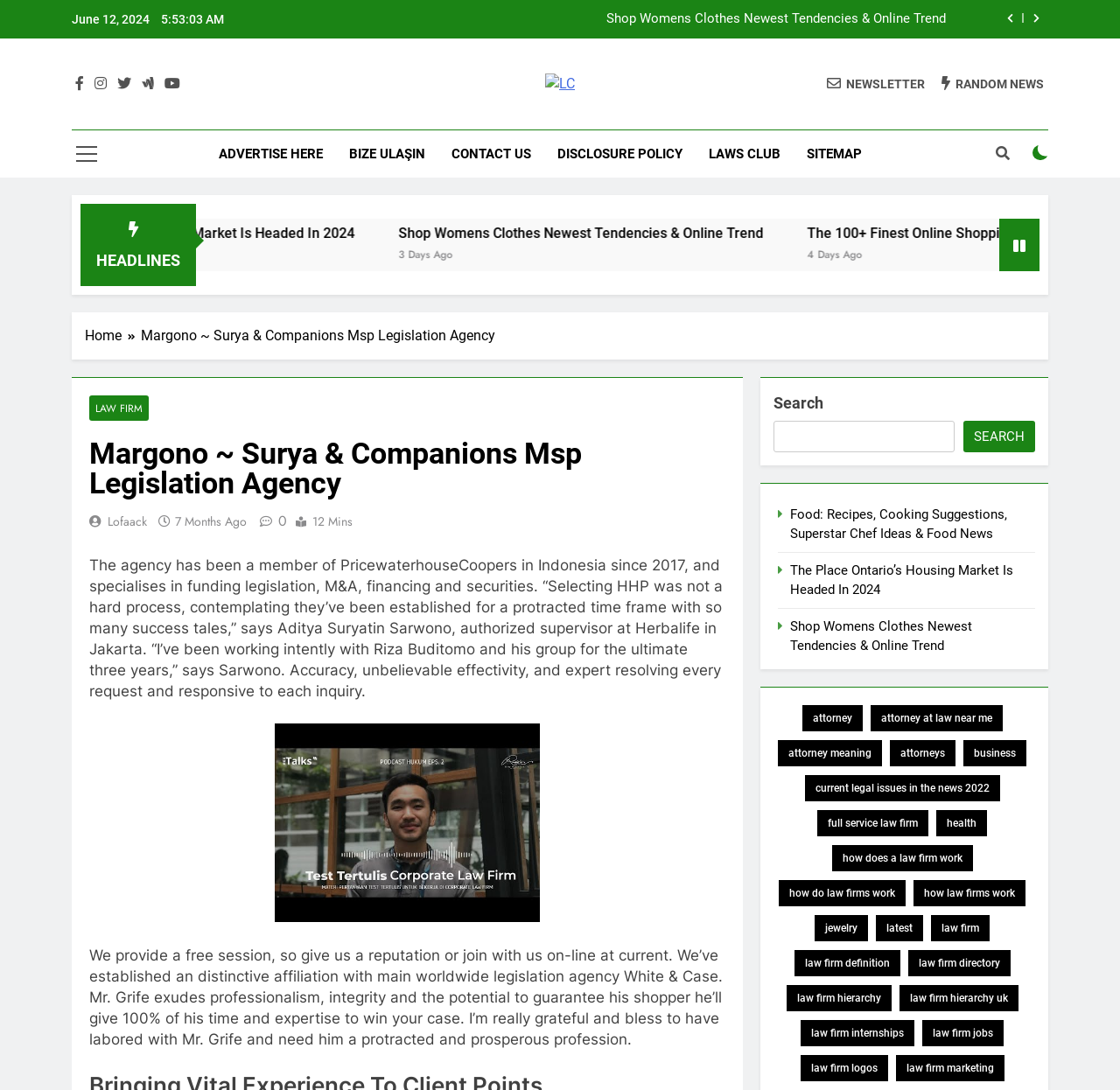What is the profession of Aditya Suryatin Sarwono?
Please answer the question with a detailed response using the information from the screenshot.

The webpage quotes Aditya Suryatin Sarwono, stating '“Selecting HHP was not a hard process, contemplating they’ve been established for a protracted time frame with so many success tales,” says Aditya Suryatin Sarwono, authorized supervisor at Herbalife in Jakarta.', indicating that Aditya Suryatin Sarwono is a legal manager.